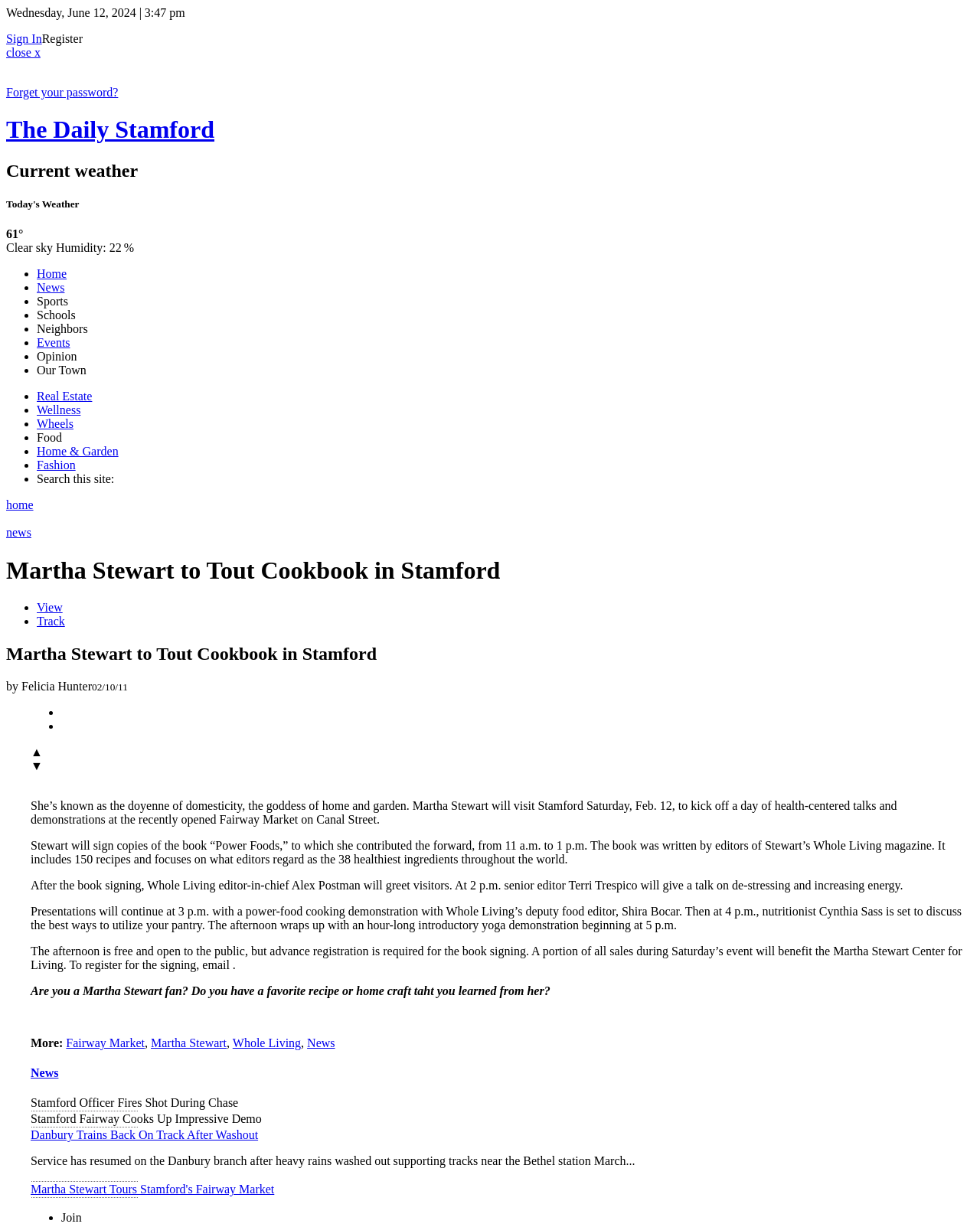Locate the bounding box coordinates of the clickable region necessary to complete the following instruction: "Search this site". Provide the coordinates in the format of four float numbers between 0 and 1, i.e., [left, top, right, bottom].

[0.038, 0.385, 0.117, 0.396]